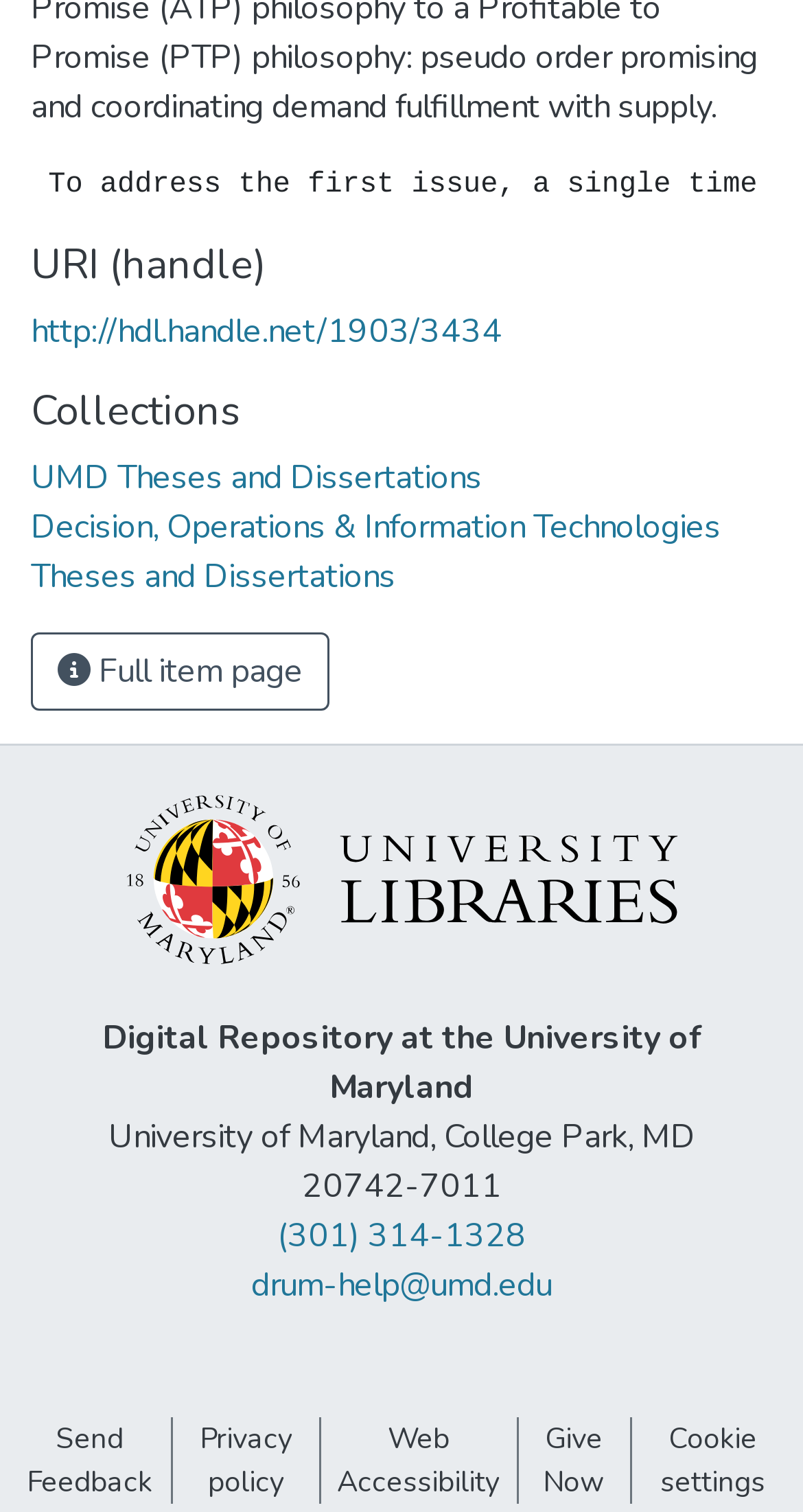Determine the bounding box coordinates of the target area to click to execute the following instruction: "View January."

None